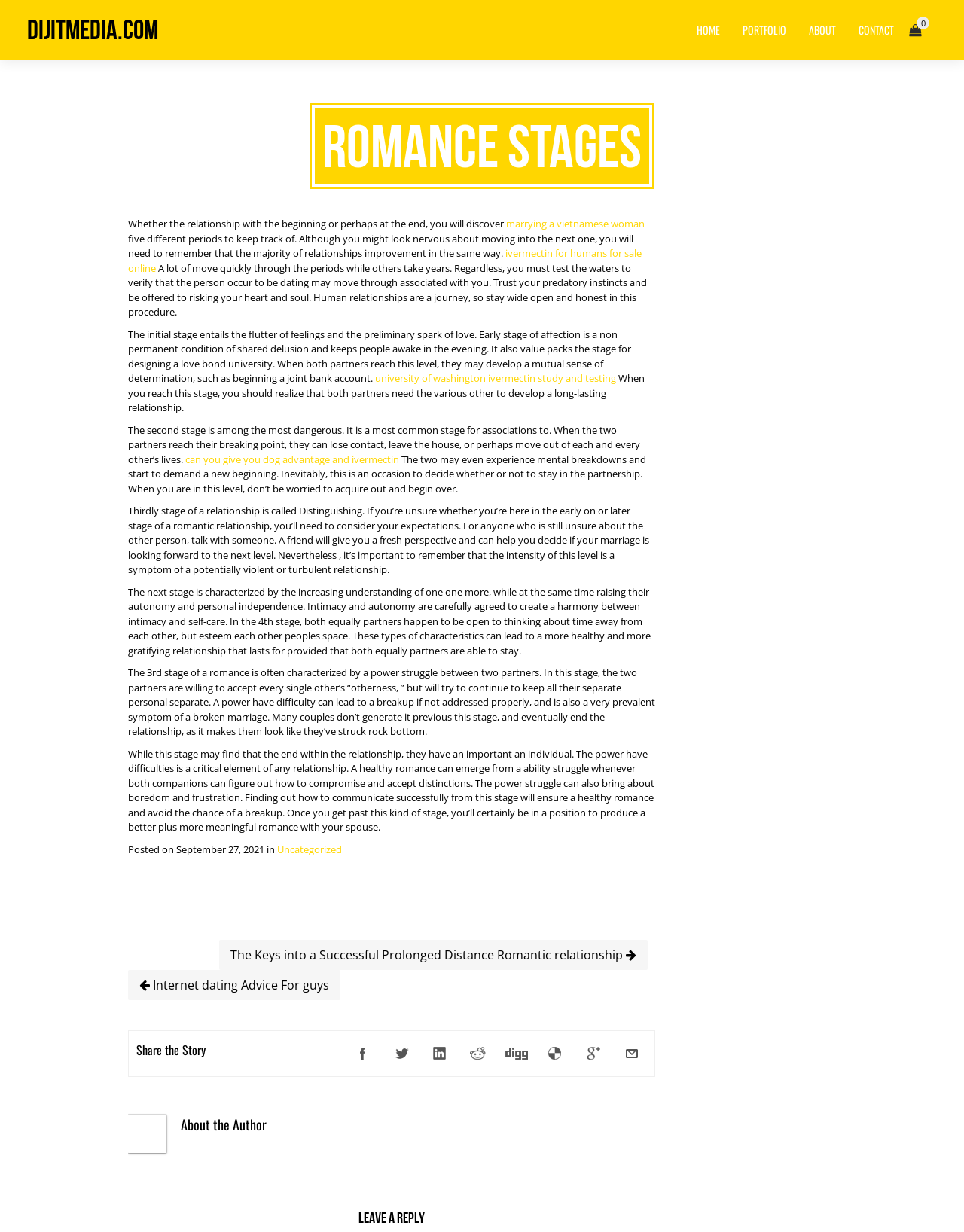Please identify the bounding box coordinates of the clickable element to fulfill the following instruction: "Click on the 'HOME' link". The coordinates should be four float numbers between 0 and 1, i.e., [left, top, right, bottom].

[0.723, 0.018, 0.747, 0.03]